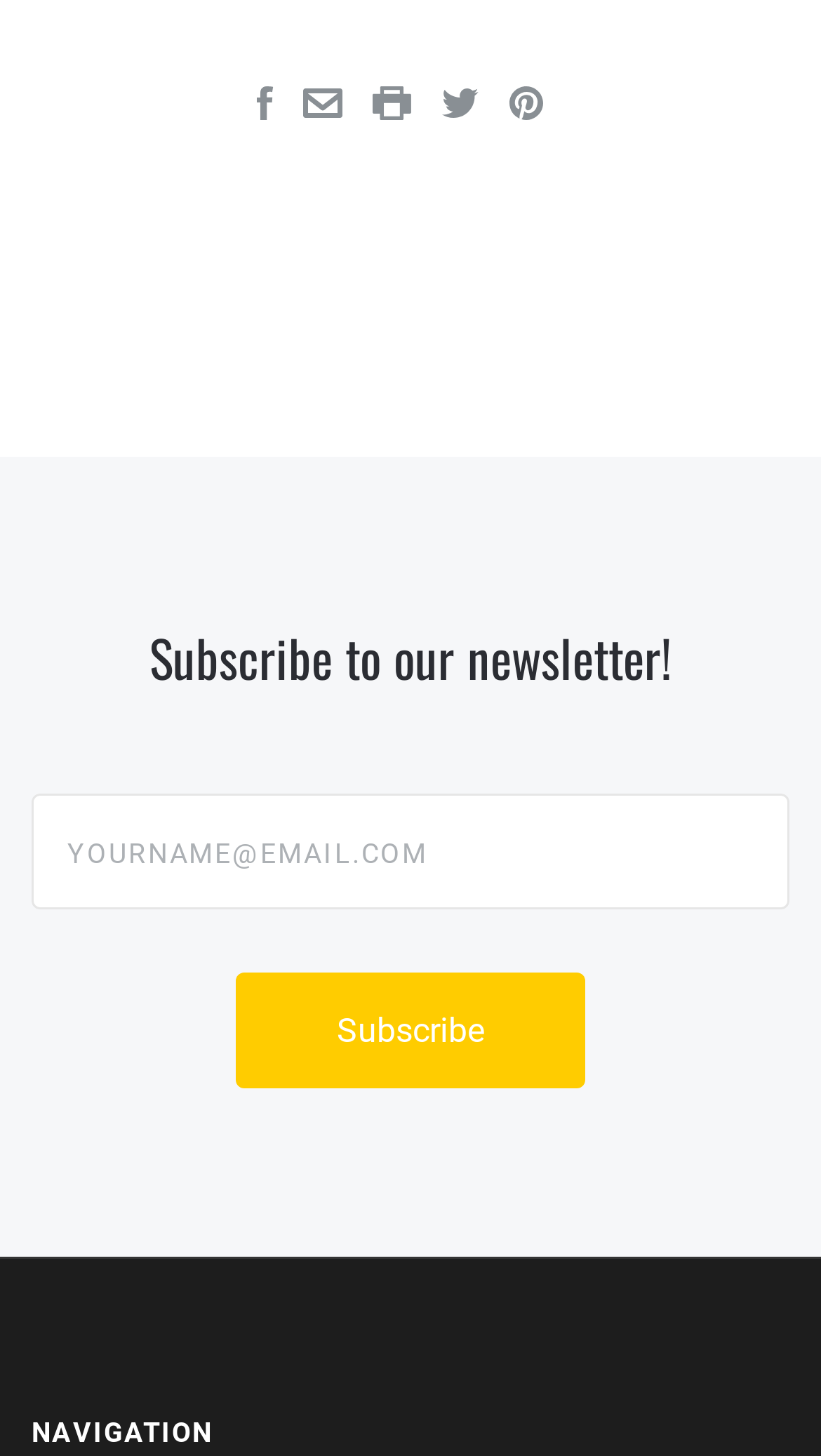What is the purpose of the textbox?
Based on the image, give a concise answer in the form of a single word or short phrase.

Enter email